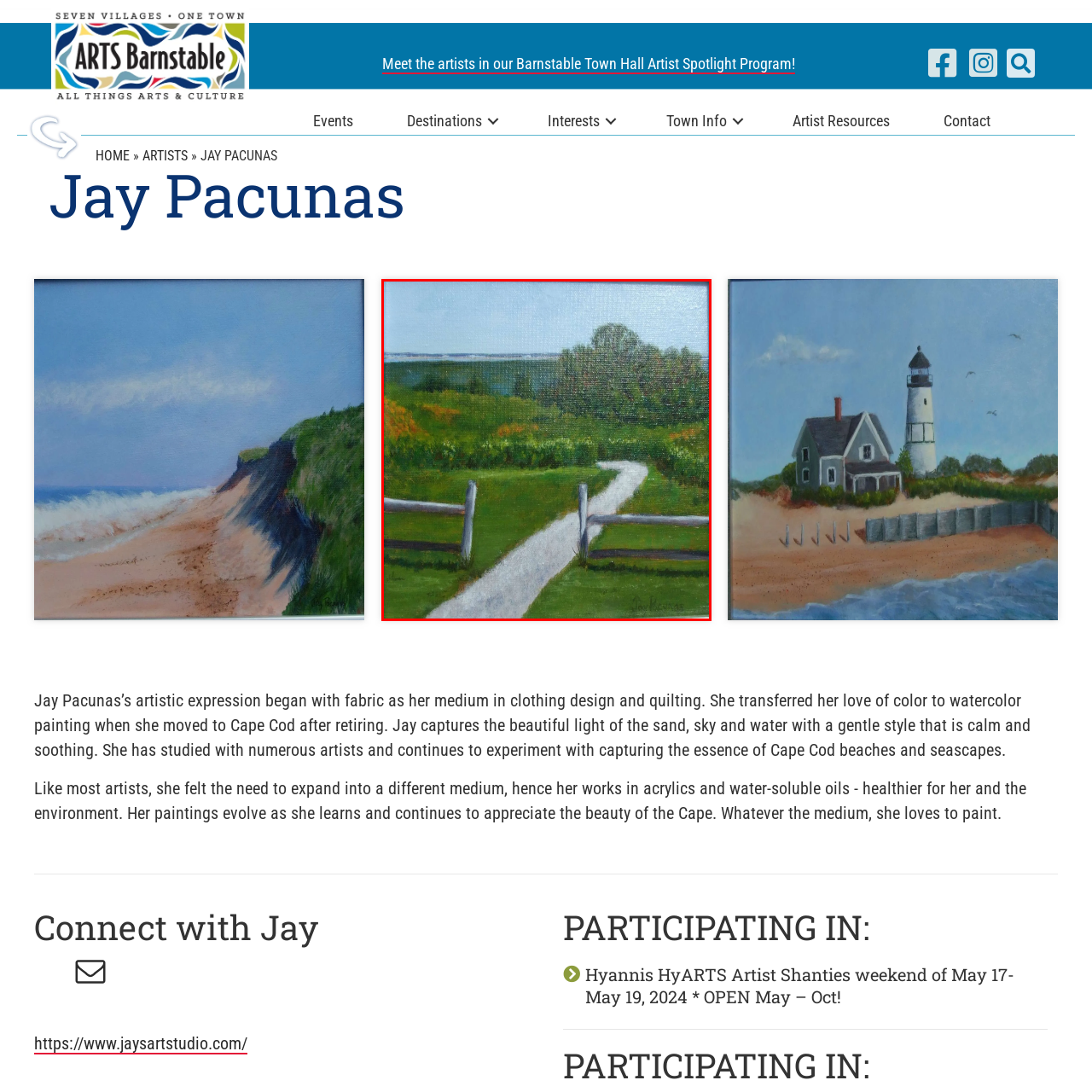Examine the content inside the red boundary in the image and give a detailed response to the following query: What is the condition of the sky in the image?

The caption describes the sky as 'a clear blue', which indicates that the sky is cloudless and blue in color, contributing to the overall calm atmosphere of the scene.